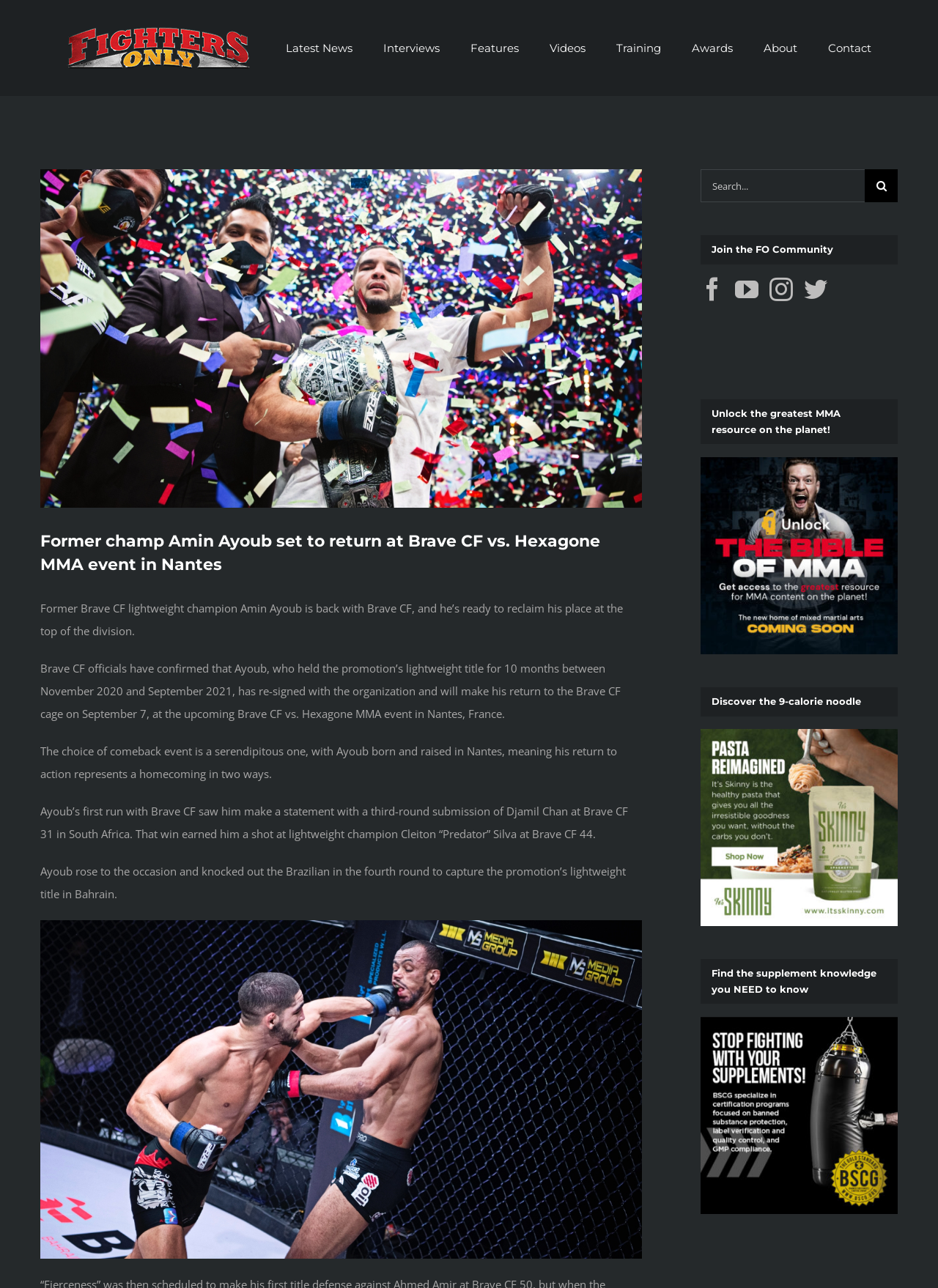Please mark the clickable region by giving the bounding box coordinates needed to complete this instruction: "View Larger Image".

[0.042, 0.134, 0.077, 0.18]